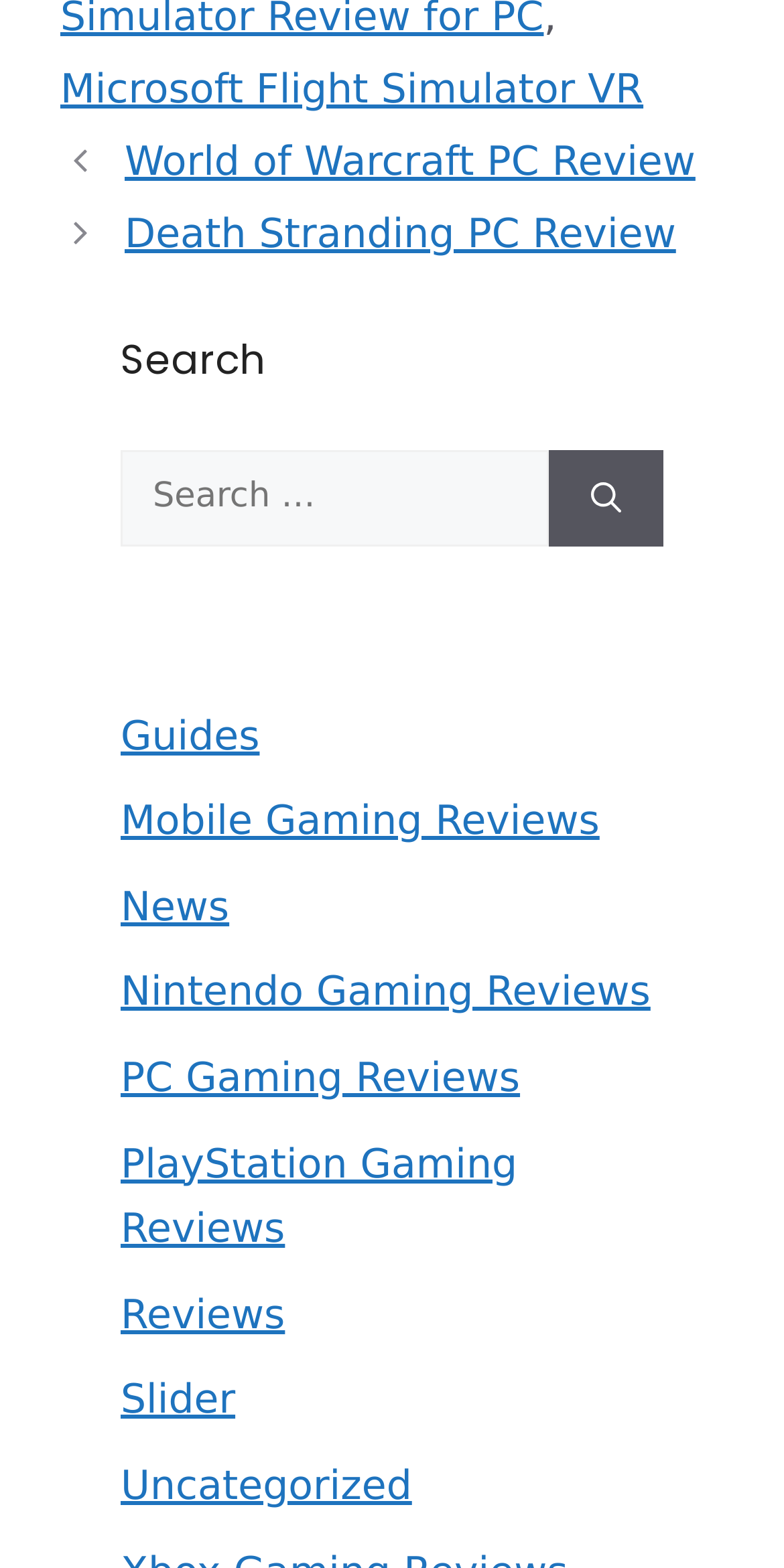What is the function of the button next to the search box?
Based on the screenshot, give a detailed explanation to answer the question.

The button is labeled 'Search' and is located next to the search box. This suggests that its function is to submit a search query to the website.